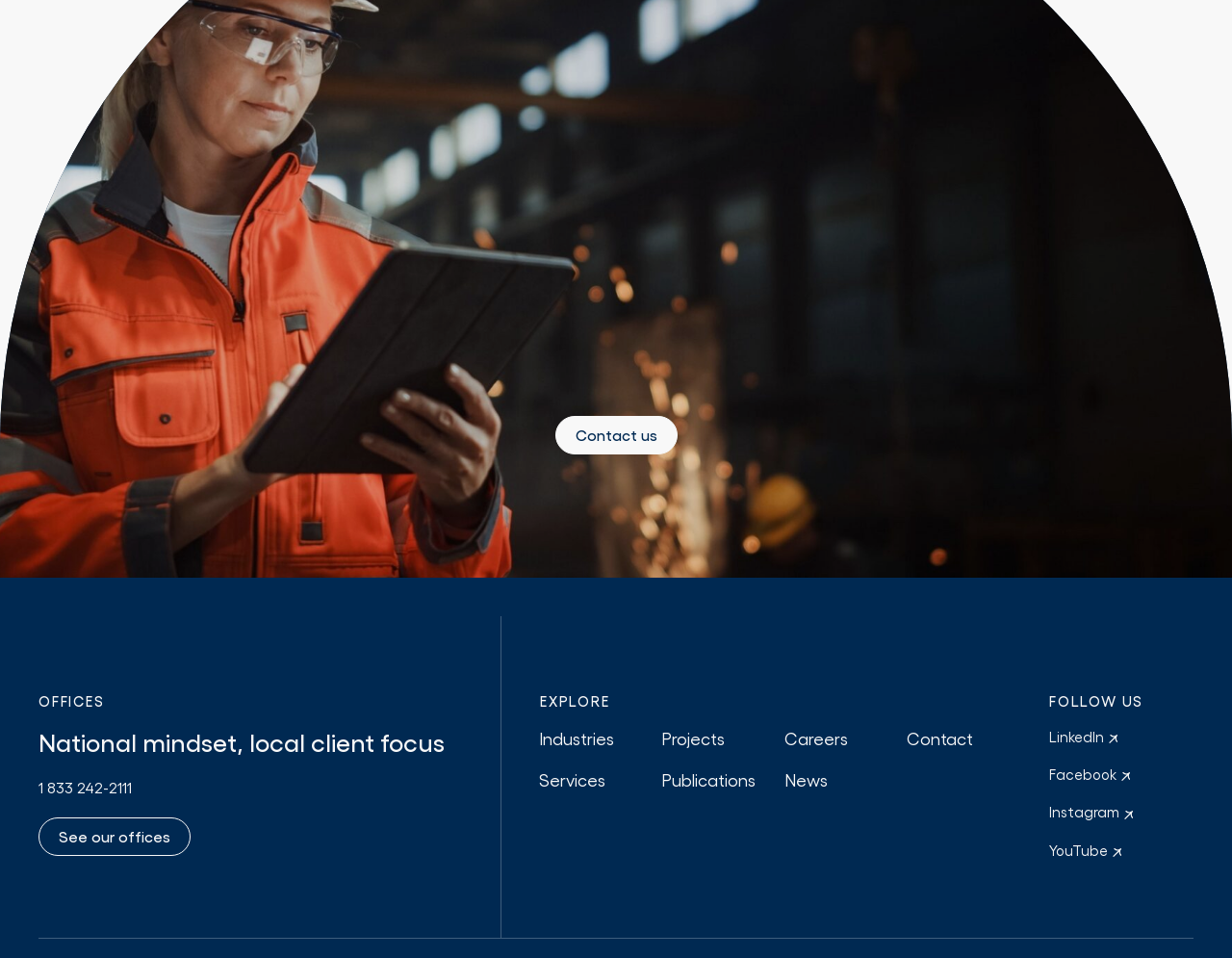What is the first phrase on the webpage?
Please answer the question with as much detail and depth as you can.

The first phrase on the webpage is 'Let's see what' which is a StaticText element with bounding box coordinates [0.238, 0.16, 0.762, 0.288].